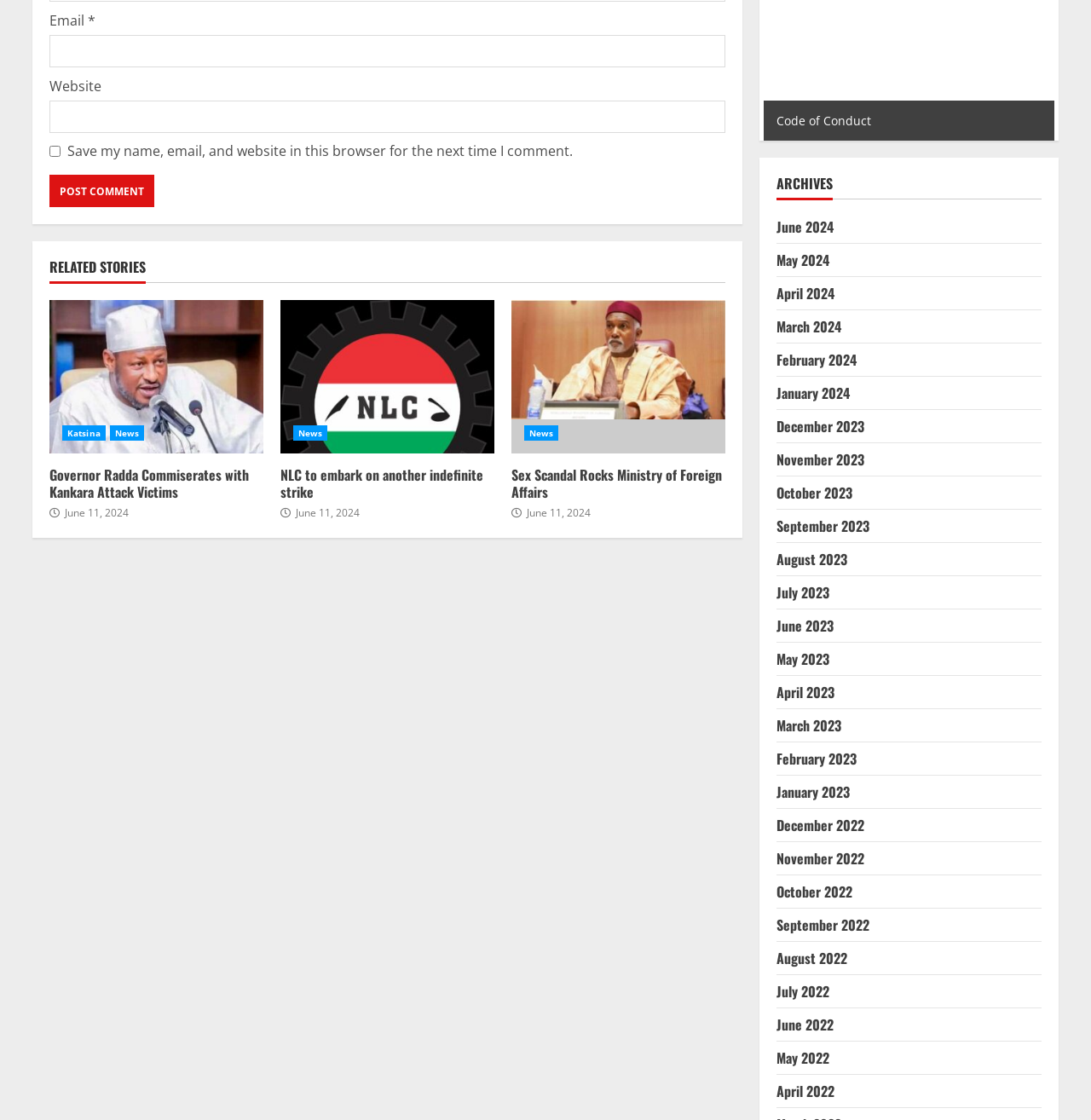Find the bounding box coordinates for the area you need to click to carry out the instruction: "Post a comment". The coordinates should be four float numbers between 0 and 1, indicated as [left, top, right, bottom].

[0.045, 0.156, 0.141, 0.185]